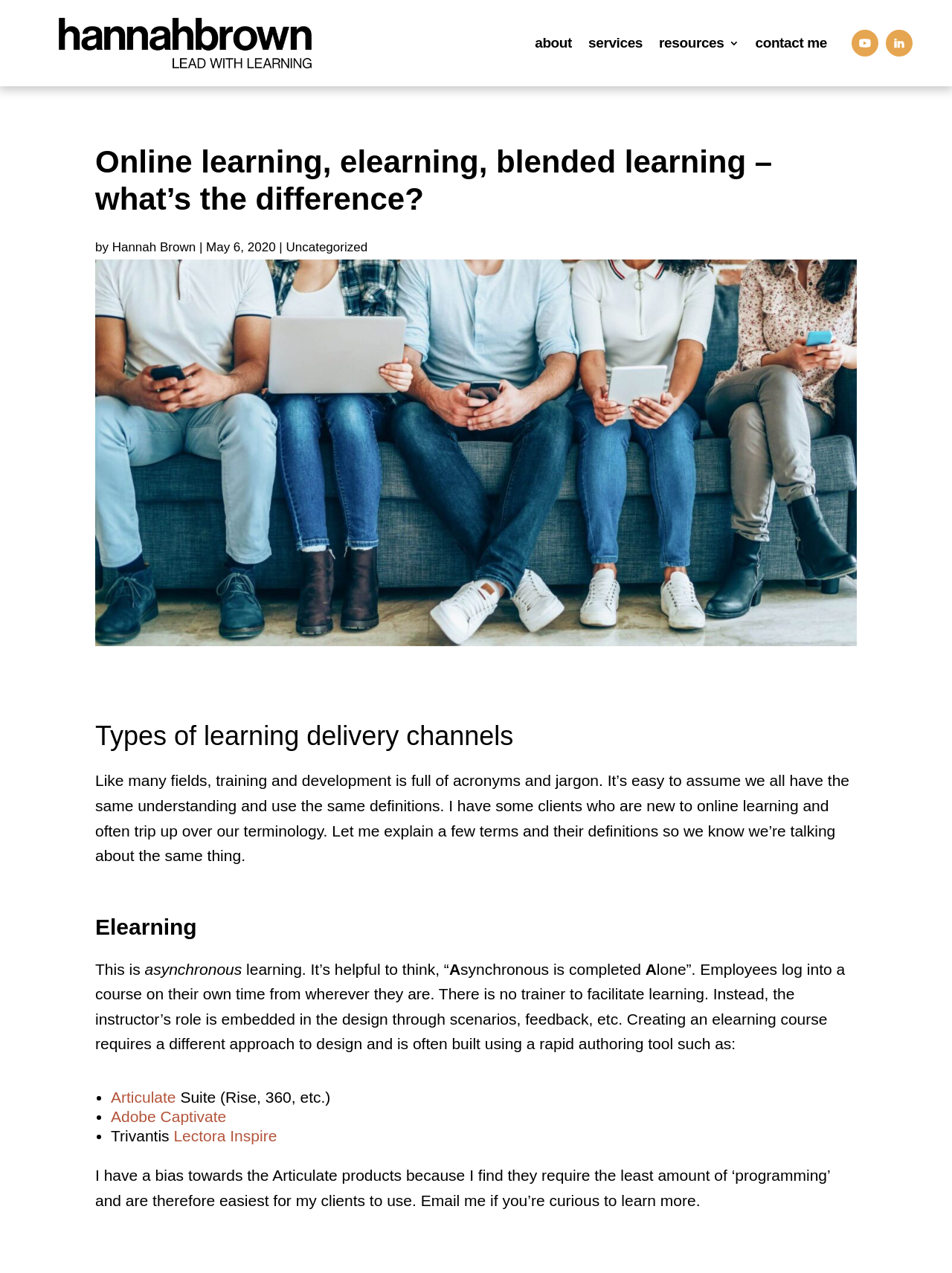Please answer the following question using a single word or phrase: 
What is the purpose of rapid authoring tools?

To build elearning courses